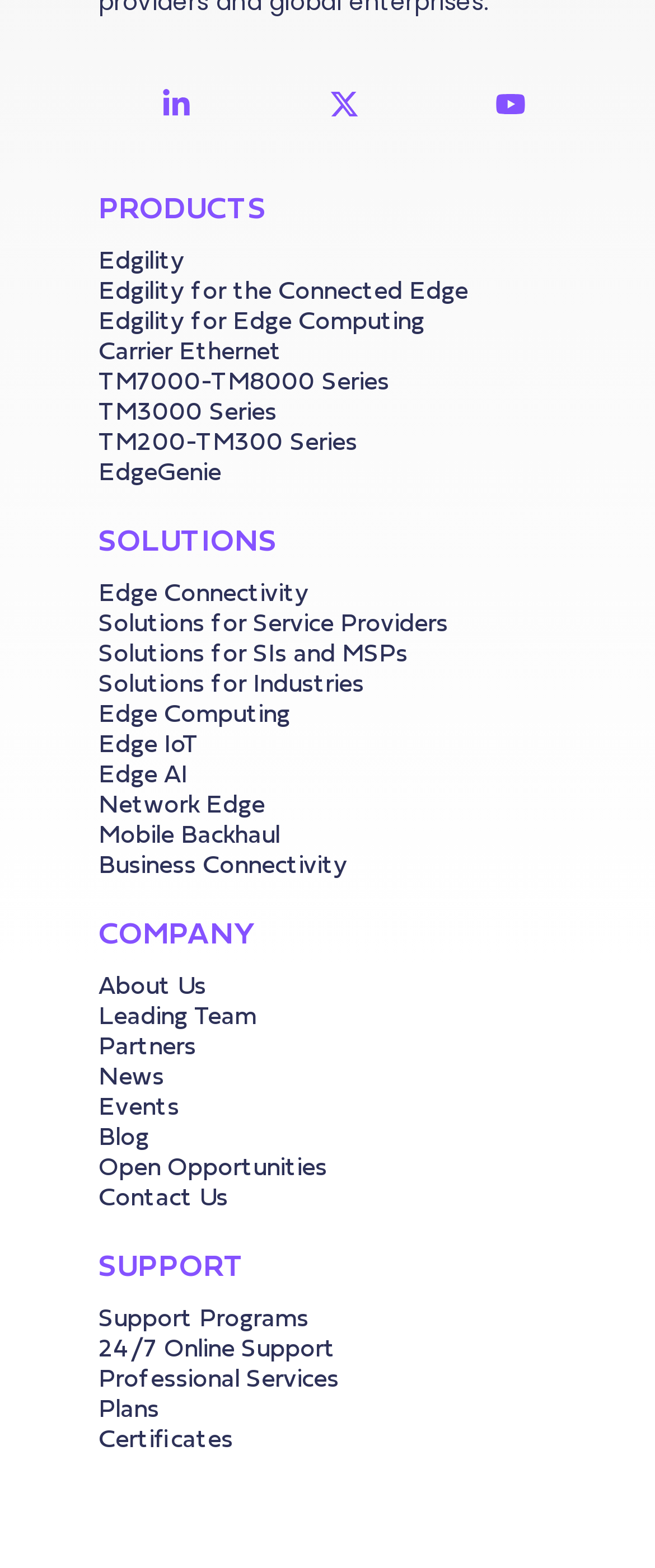Respond to the question below with a single word or phrase:
How many social media links are there?

3